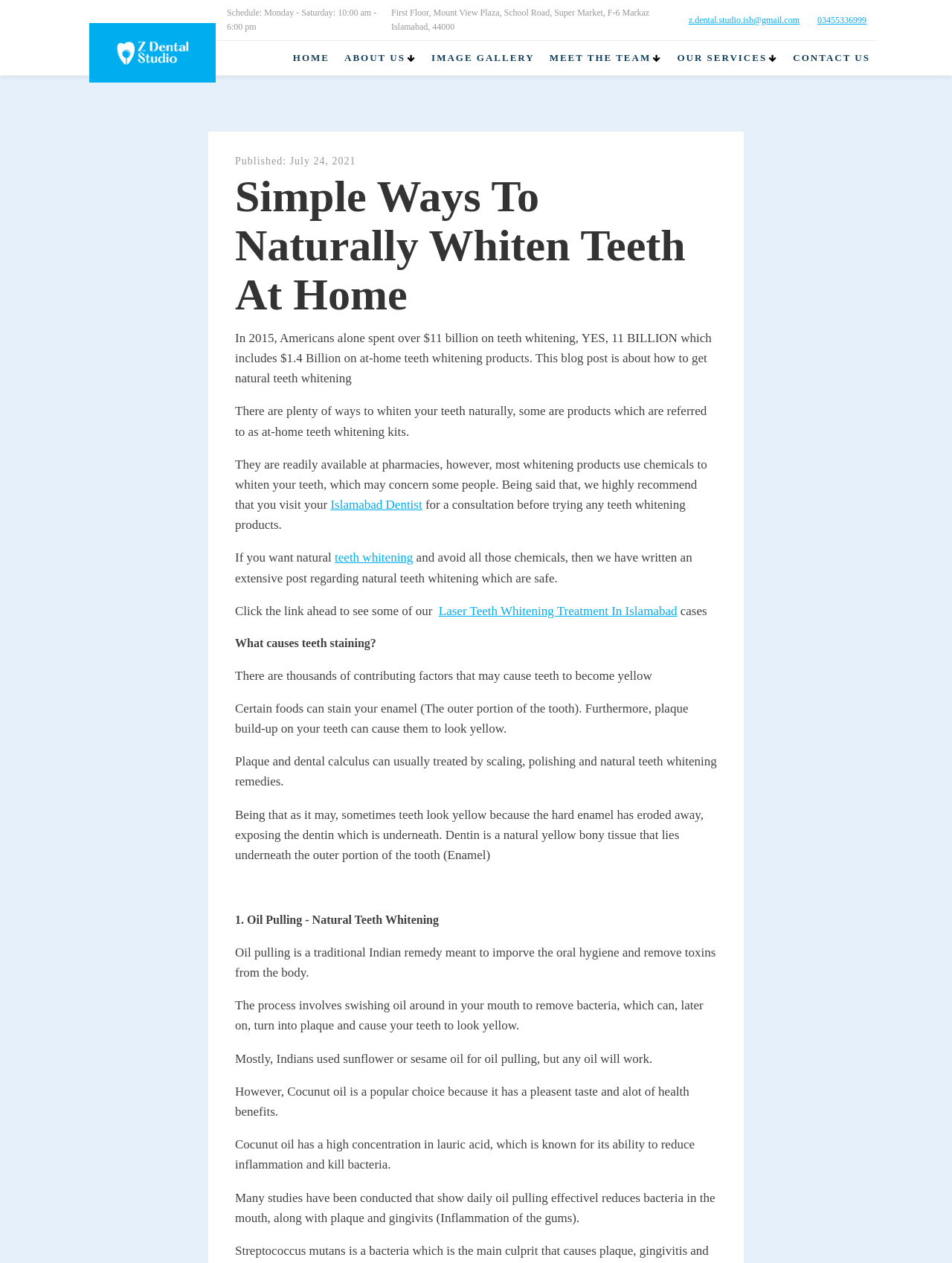Create a detailed description of the webpage's content and layout.

This webpage is about a dental clinic, with a focus on natural teeth whitening methods. At the top, there is a navigation menu with links to "HOME", "ABOUT US", "IMAGE GALLERY", "MEET THE TEAM", "OUR SERVICES", and "CONTACT US". Below the menu, there is a section with the clinic's schedule, address, and contact information.

The main content of the page is an article about natural teeth whitening methods. The article starts with a heading "Simple Ways To Naturally Whiten Teeth At Home" and provides an introduction to the topic, mentioning the high cost of teeth whitening products and the potential concerns about using chemicals. The article then discusses the importance of consulting a dentist before trying any teeth whitening products.

The article continues with a section on natural teeth whitening methods, including a link to a post about laser teeth whitening treatment. It then asks the question "What causes teeth staining?" and provides an explanation, mentioning factors such as certain foods, plaque build-up, and enamel erosion.

The article then presents a series of natural teeth whitening remedies, starting with "1. Oil Pulling - Natural Teeth Whitening". This section explains the process of oil pulling, an Indian remedy that involves swishing oil around in the mouth to remove bacteria and improve oral hygiene. The article mentions the benefits of using coconut oil, which has a high concentration of lauric acid, known for its ability to reduce inflammation and kill bacteria.

Throughout the article, there are links to other relevant pages, such as the clinic's services and success stories. The page also has a section with the publication date and a heading "Published:" at the top right corner.